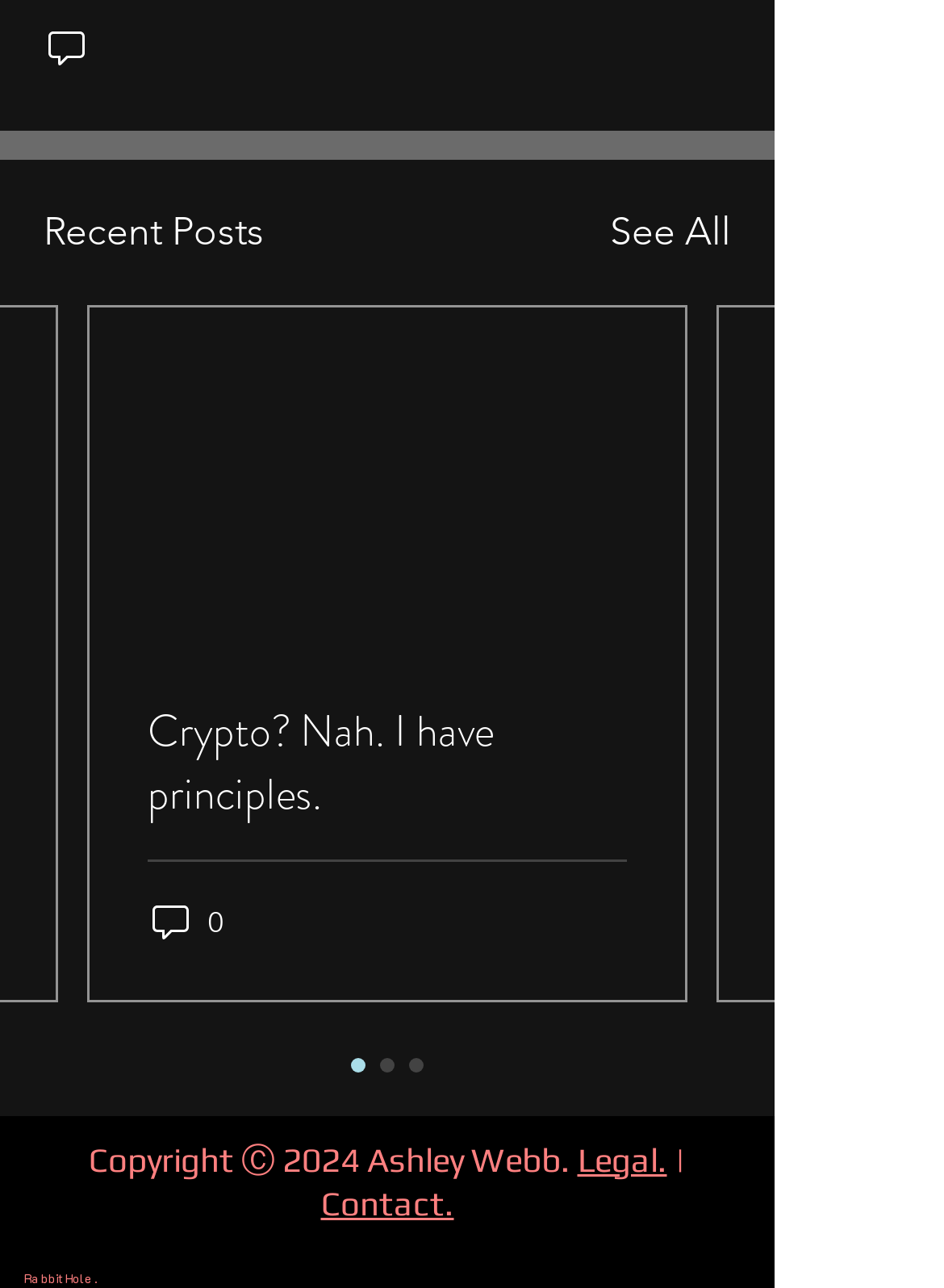Determine the bounding box coordinates of the clickable element necessary to fulfill the instruction: "View recent posts". Provide the coordinates as four float numbers within the 0 to 1 range, i.e., [left, top, right, bottom].

[0.046, 0.157, 0.279, 0.203]